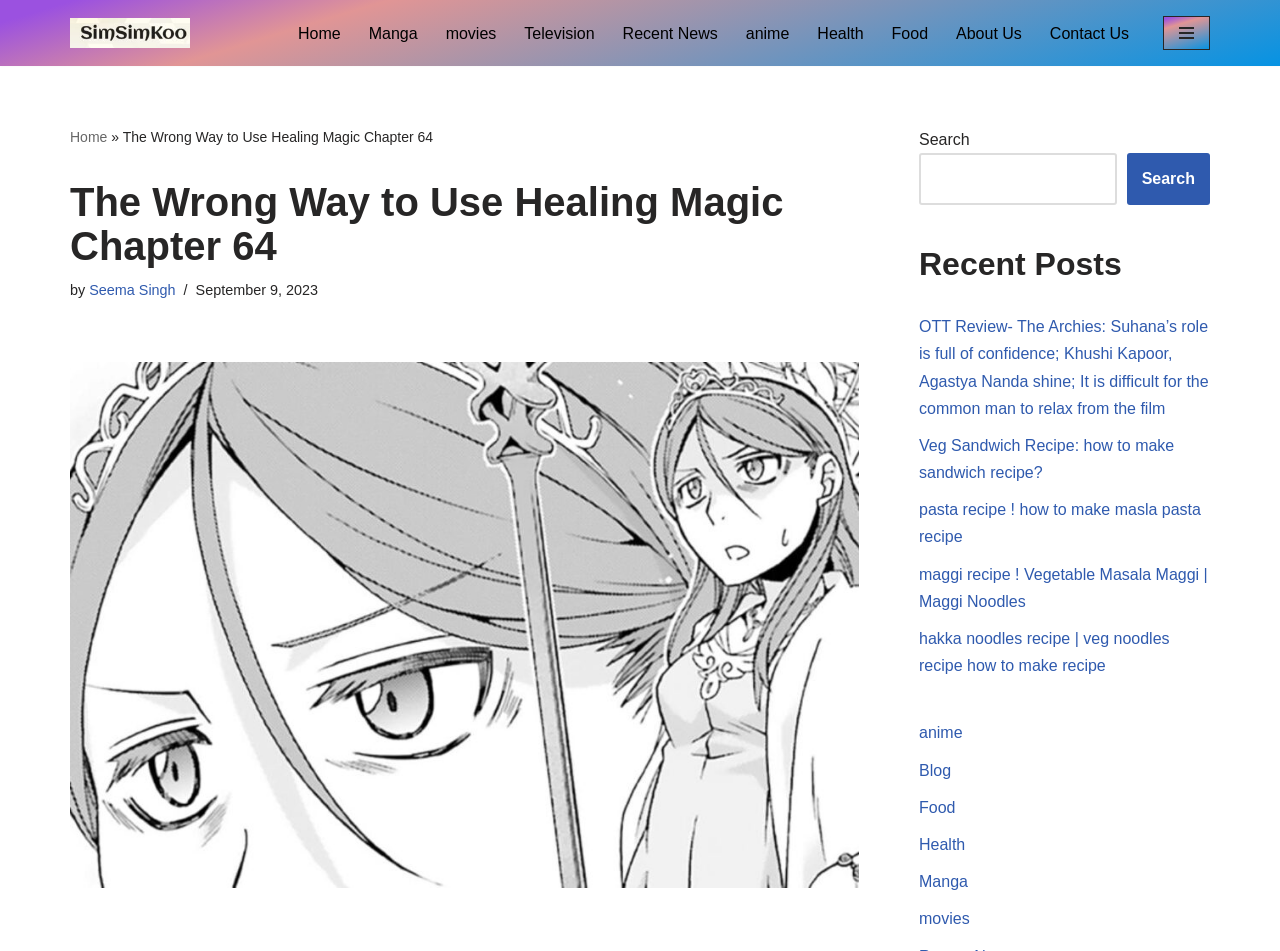Identify the bounding box coordinates of the part that should be clicked to carry out this instruction: "Search for something".

[0.718, 0.161, 0.872, 0.215]